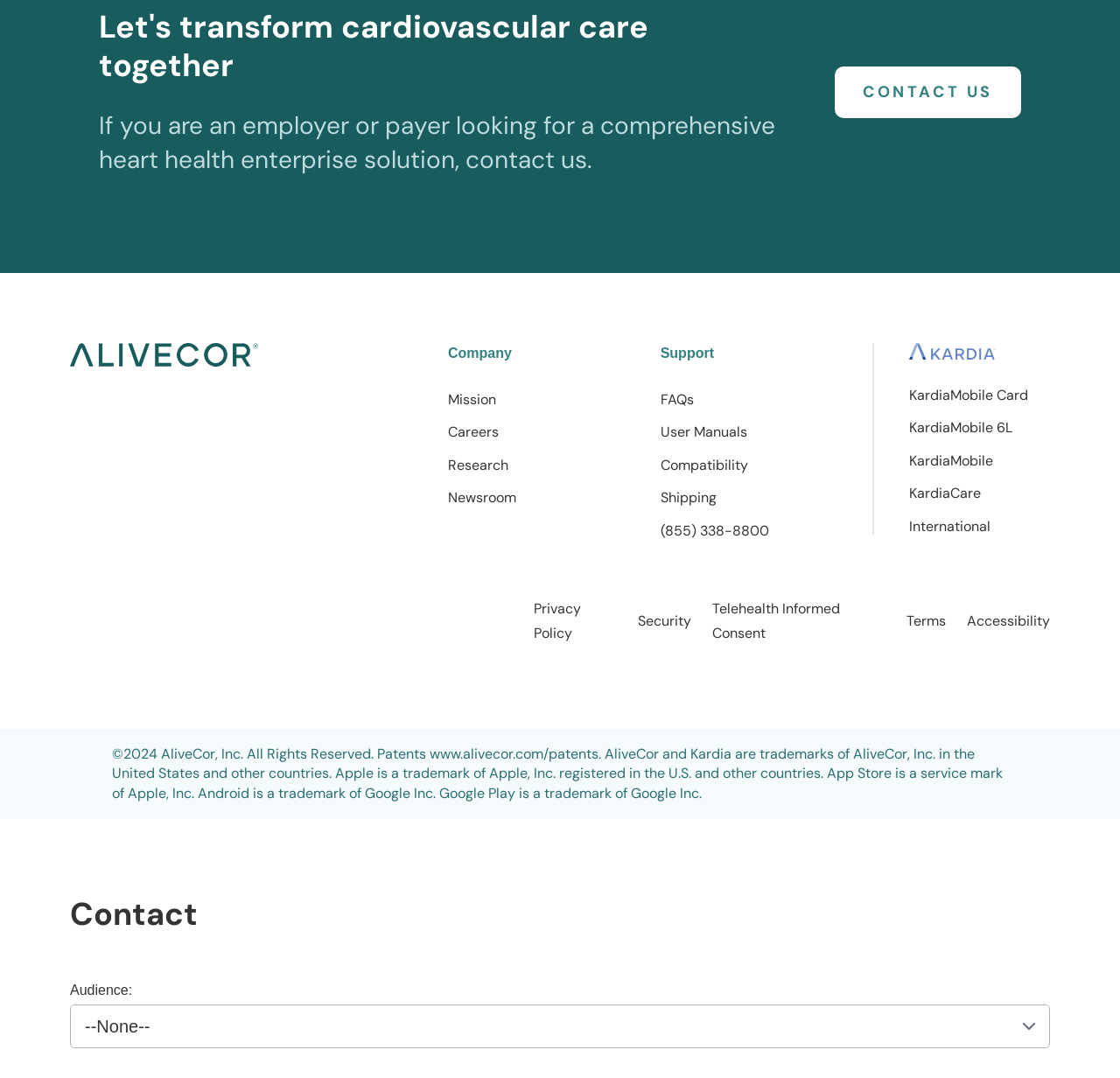Identify the bounding box for the UI element described as: "Support". The coordinates should be four float numbers between 0 and 1, i.e., [left, top, right, bottom].

[0.59, 0.318, 0.748, 0.338]